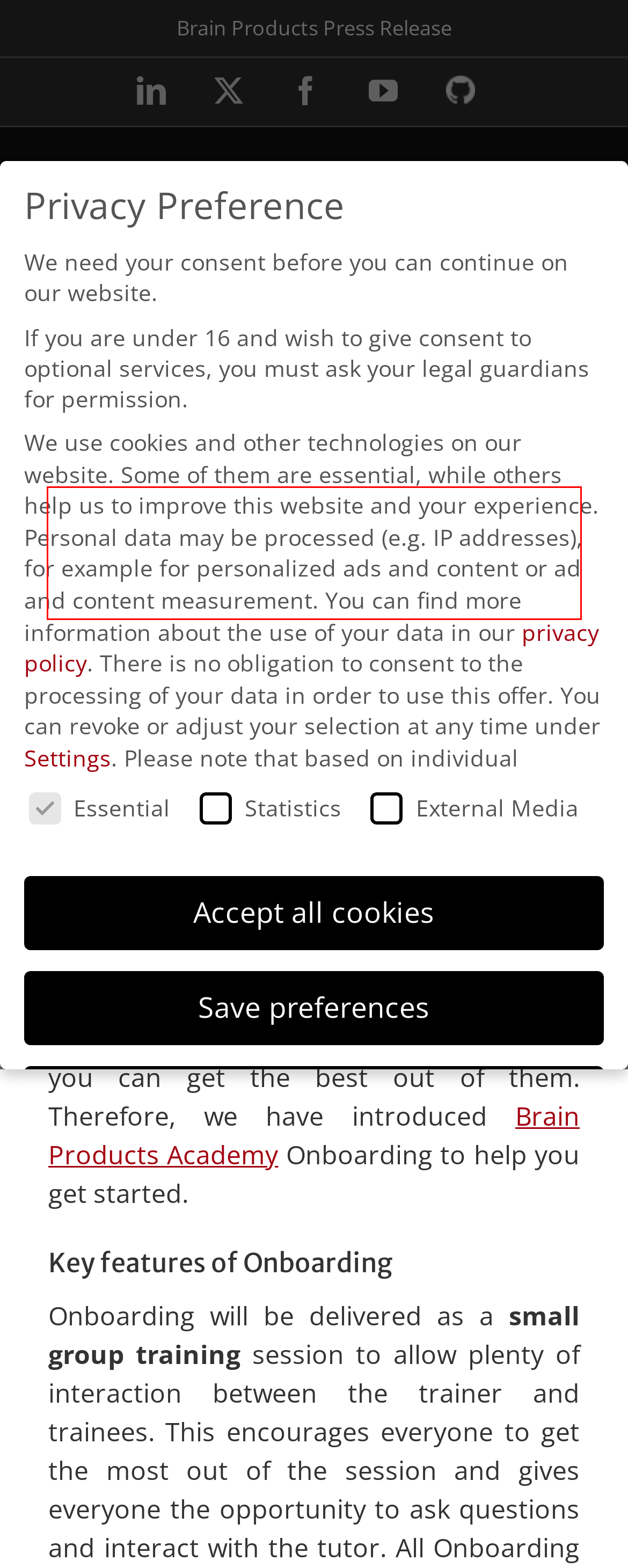Please identify and extract the text content from the UI element encased in a red bounding box on the provided webpage screenshot.

by Dr. Tracy Warbrick (Brain Products Head of Education & Scientific Communication) and Dr. Michael Schubert (Brain Products Head of Product Management)